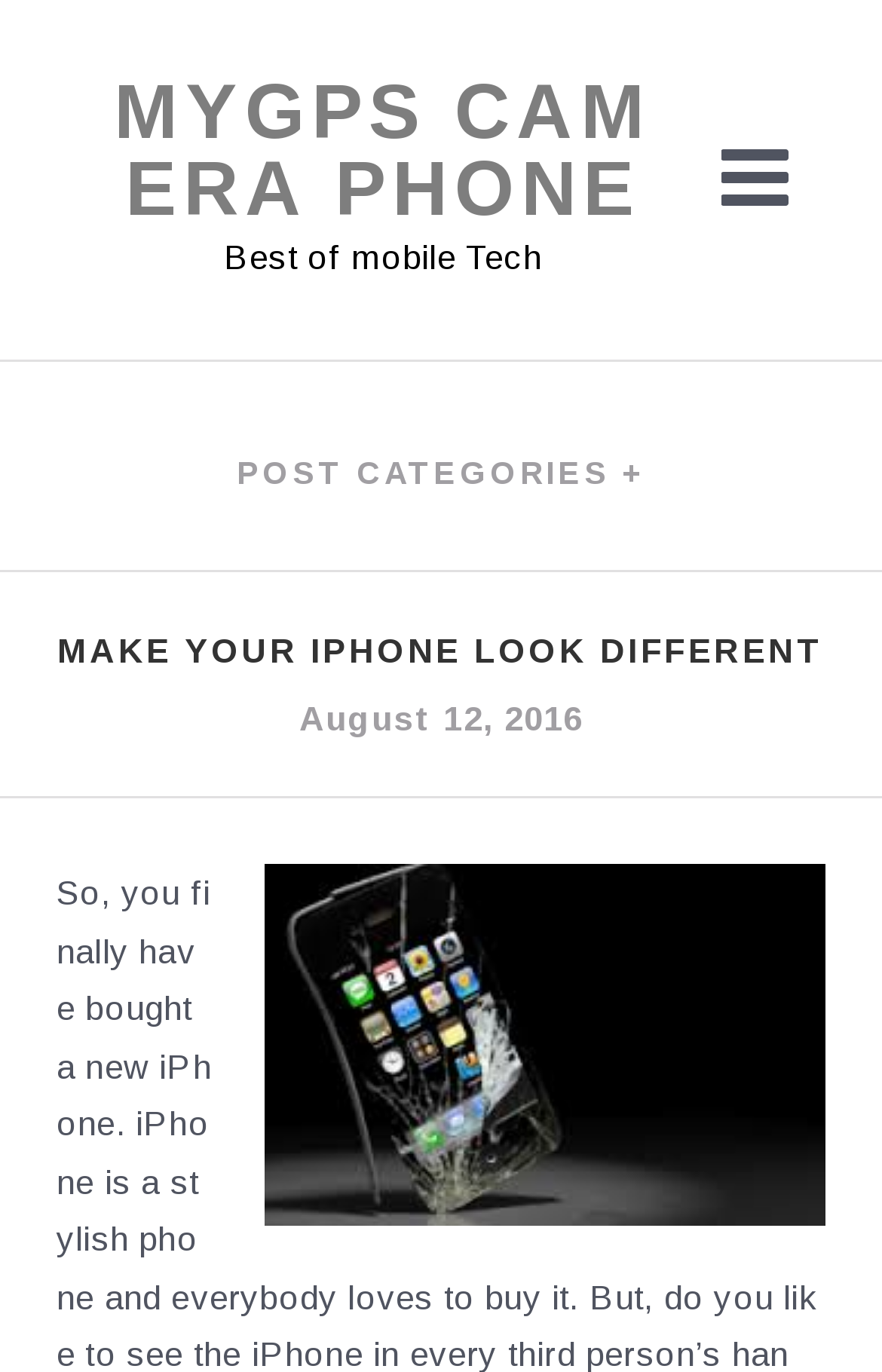What is the category of the latest article?
Based on the visual information, provide a detailed and comprehensive answer.

The category of the latest article can be inferred from the button element with the text 'POST CATEGORIES +' which is located above the latest article heading, suggesting that the article belongs to one of the post categories.